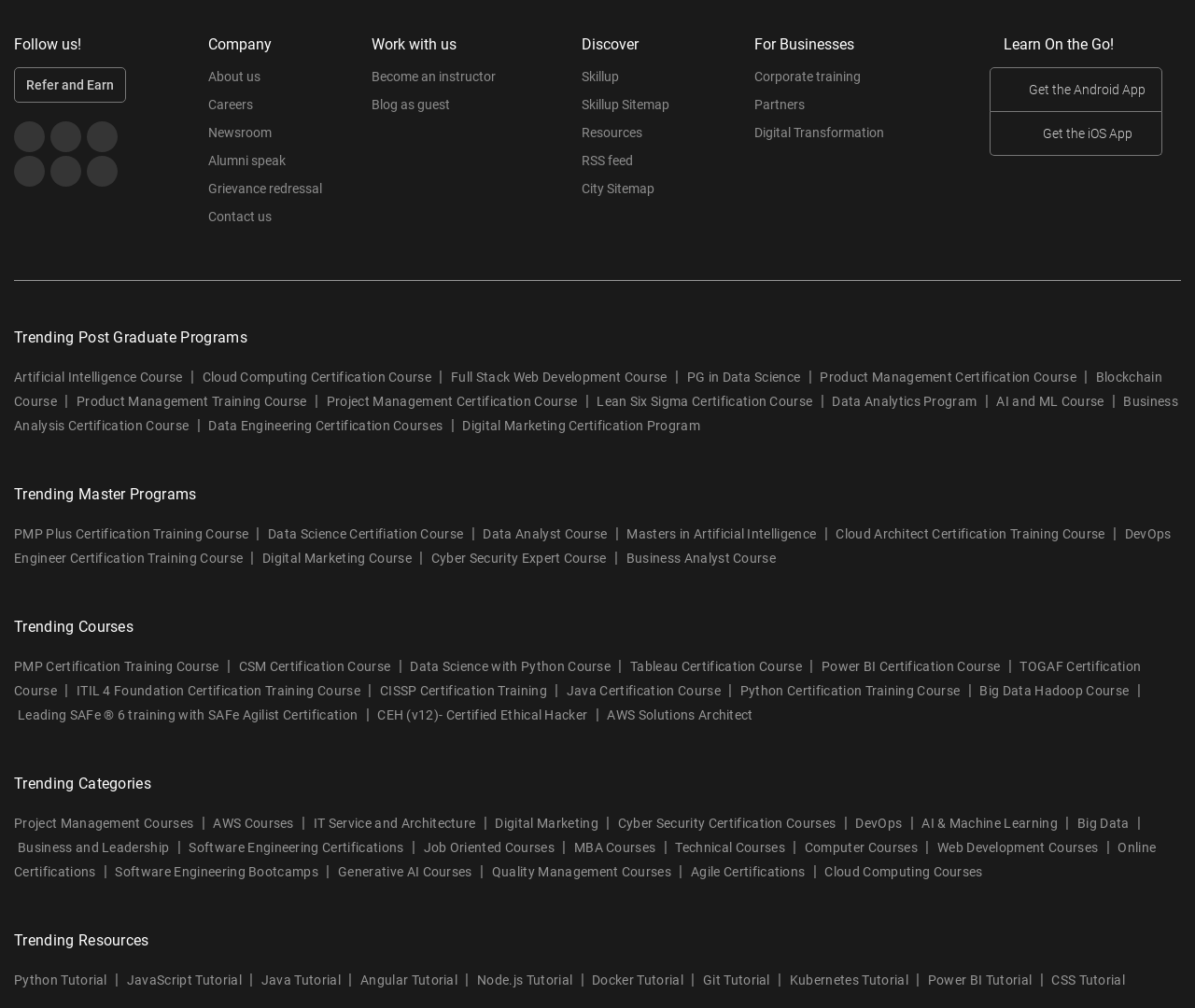Using the details in the image, give a detailed response to the question below:
What are the categories of programs offered?

The webpage categorizes its programs into three sections: Post Graduate Programs, Master Programs, and Trending Courses, each with its own set of links to specific courses.